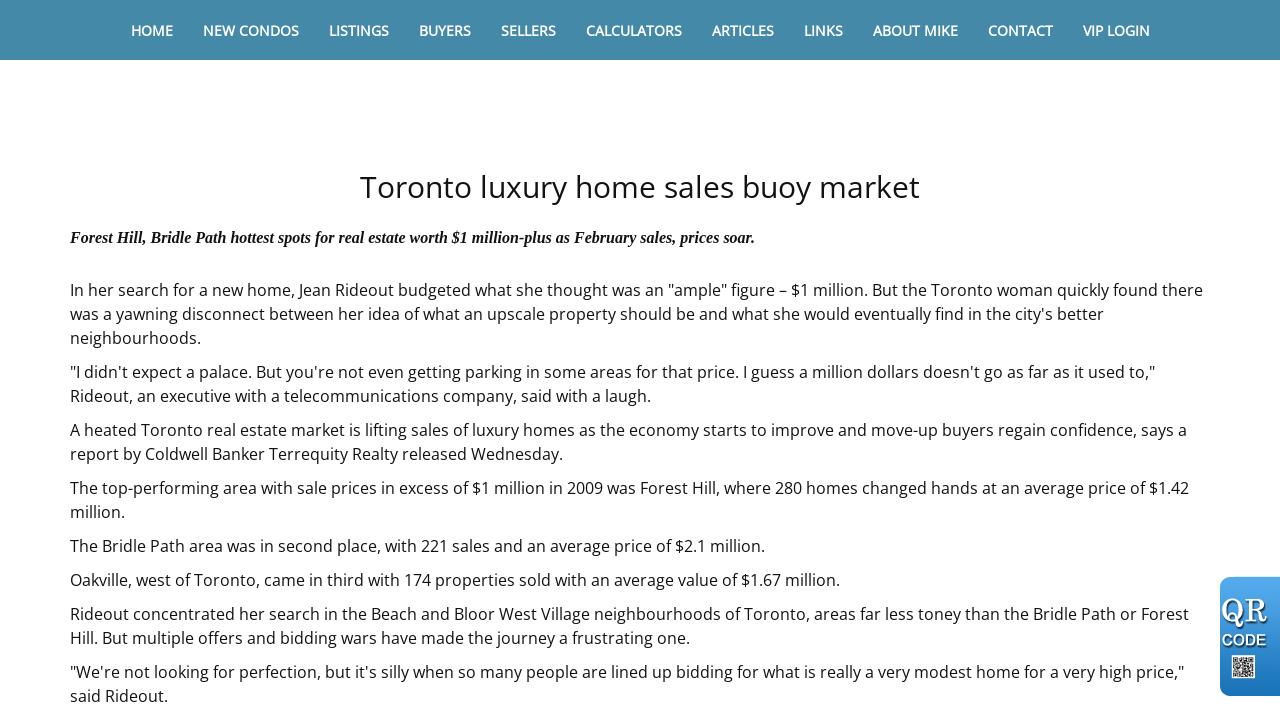Using details from the image, please answer the following question comprehensively:
What is the average price of homes sold in Oakville in 2009?

According to the article, Oakville, west of Toronto, came in third with 174 properties sold with an average value of $1.67 million.